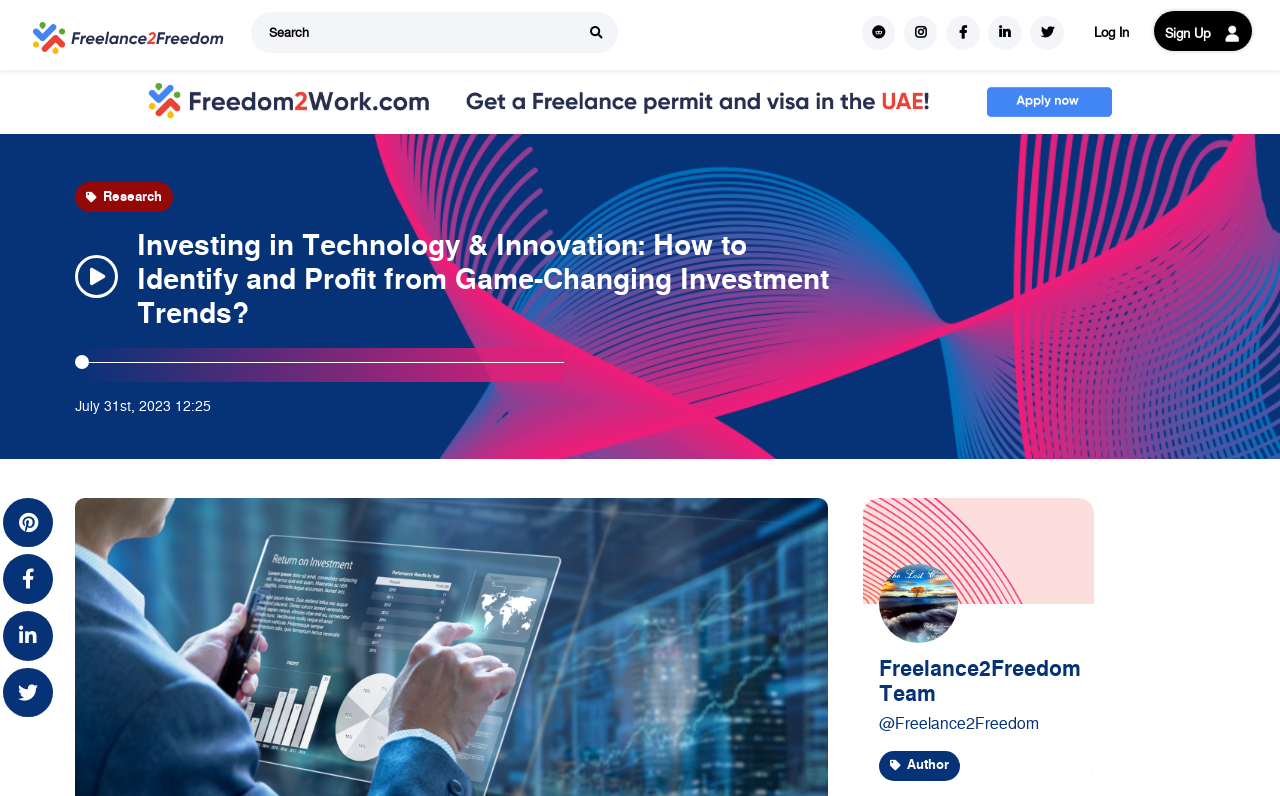What is the category of the article?
Using the screenshot, give a one-word or short phrase answer.

Research